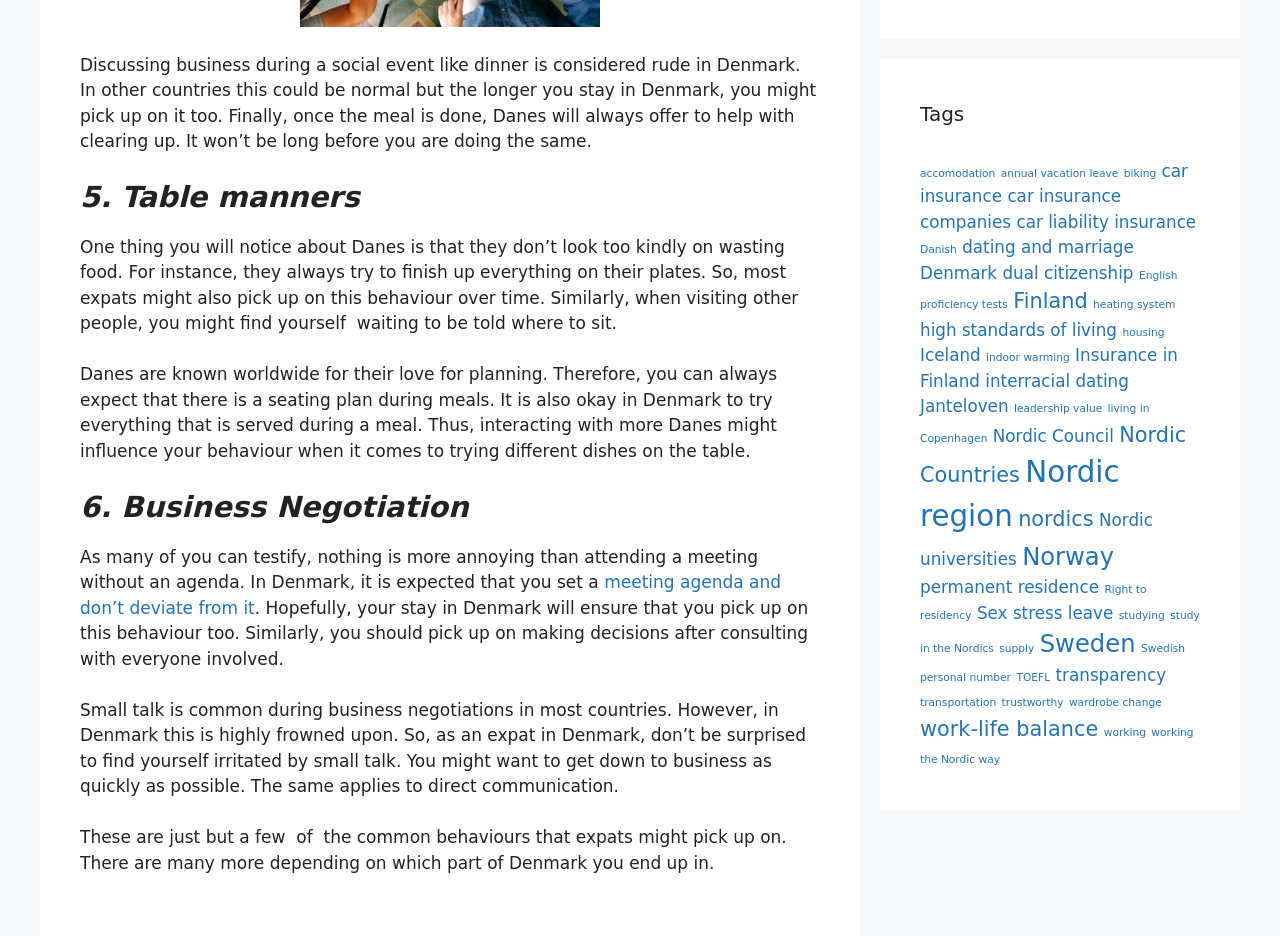Identify the bounding box coordinates for the region to click in order to carry out this instruction: "Click on the 'accomodation' tag". Provide the coordinates using four float numbers between 0 and 1, formatted as [left, top, right, bottom].

[0.719, 0.178, 0.778, 0.192]